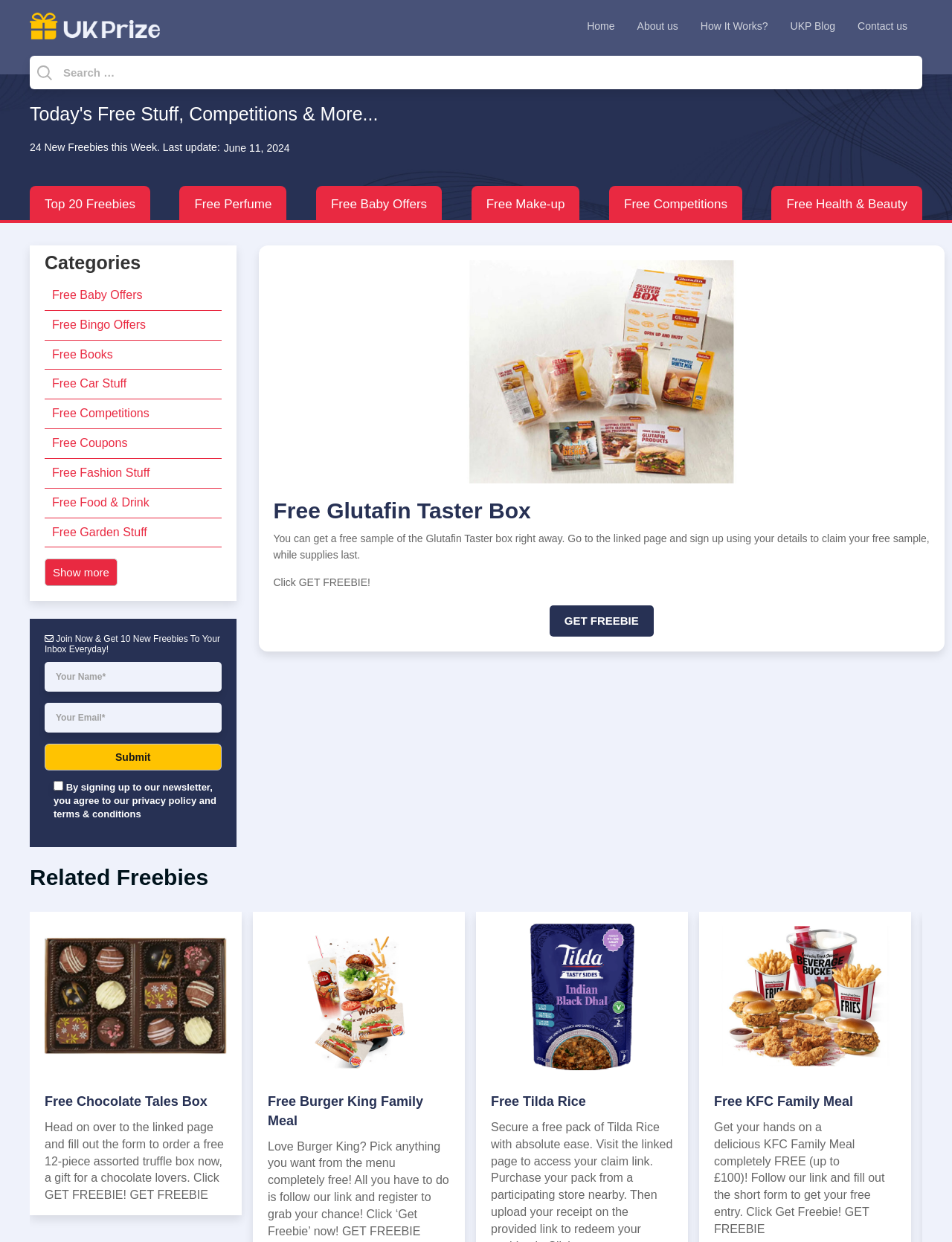Describe all visible elements and their arrangement on the webpage.

This webpage is about UKPrize, a website that offers freebies, competitions, and more. At the top, there is a logo and a navigation menu with links to "Home", "About us", "How It Works?", "UKP Blog", and "Contact us". Below the navigation menu, there is a search bar with a "Search" button.

The main content of the page is divided into two sections. On the left, there is a list of categories, including "Free Baby Offers", "Free Bingo Offers", "Free Books", and more. Each category has a link to a related page. Below the categories, there is a contact form where users can join the newsletter and receive 10 new freebies every day.

On the right, there is a main article about a free Glutafin Taster Box. The article has a heading, a brief description, and a call-to-action button "GET FREEBIE" to claim the free sample. Below the article, there is a section titled "Related Freebies" with a tab panel containing links to other freebies, such as a free Chocolate Tales Box, a free Burger King Family Meal, and more. Each link has a brief description and a "GET FREEBIE" button.